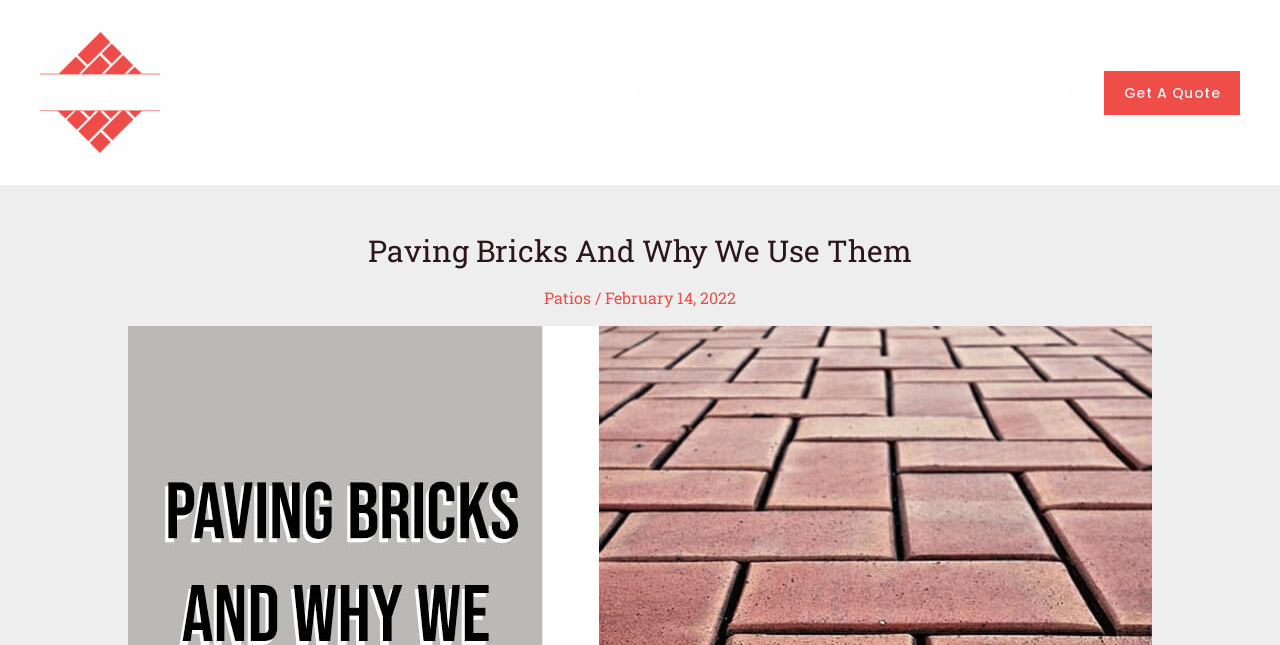Locate the bounding box coordinates of the clickable element to fulfill the following instruction: "View the About page". Provide the coordinates as four float numbers between 0 and 1 in the format [left, top, right, bottom].

[0.477, 0.086, 0.538, 0.201]